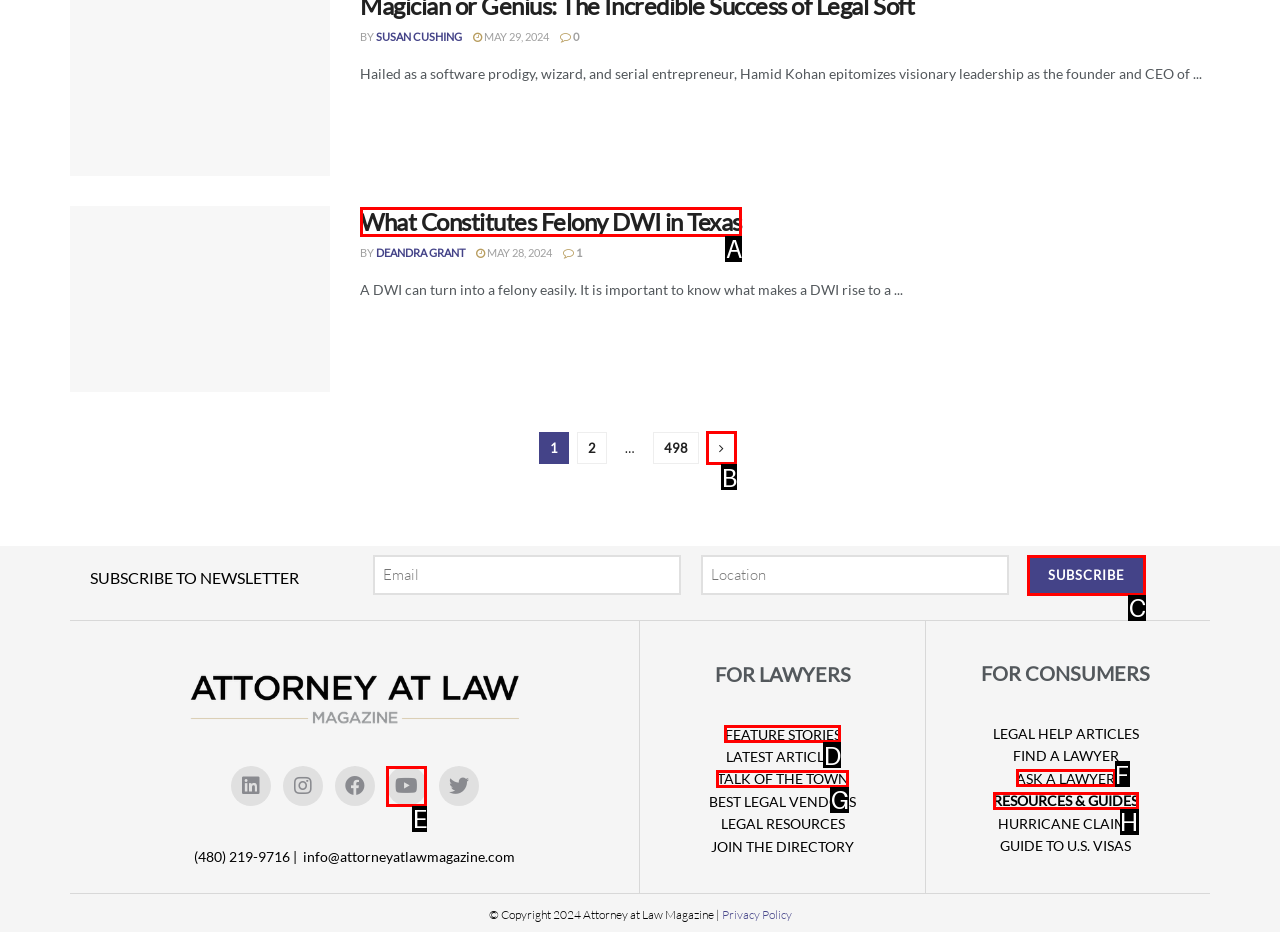To achieve the task: Subscribe to newsletter, which HTML element do you need to click?
Respond with the letter of the correct option from the given choices.

C